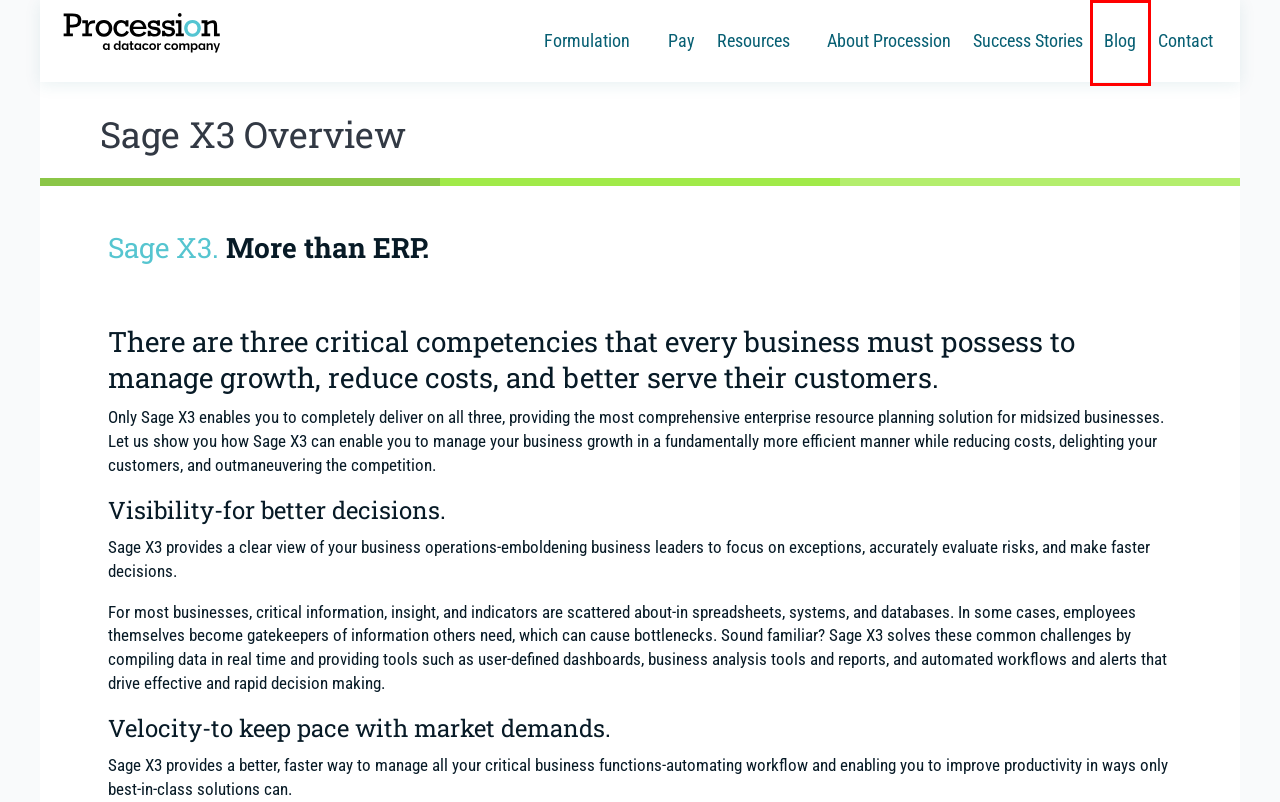Look at the screenshot of a webpage with a red bounding box and select the webpage description that best corresponds to the new page after clicking the element in the red box. Here are the options:
A. About Procession | Procession Software
B. Success Stories | Procession Software
C. Quality Control Enhancements Module | Procession Software
D. Frictionless Payments in Sage X3 | Procession Software
E. Contact | Procession Software
F. Procession Software | The Premium Sage X3 Solution
G. Blog | Procession Software | The Premium Sage X3 Solution
H. Distribution Enhancements Module | Procession Software

G